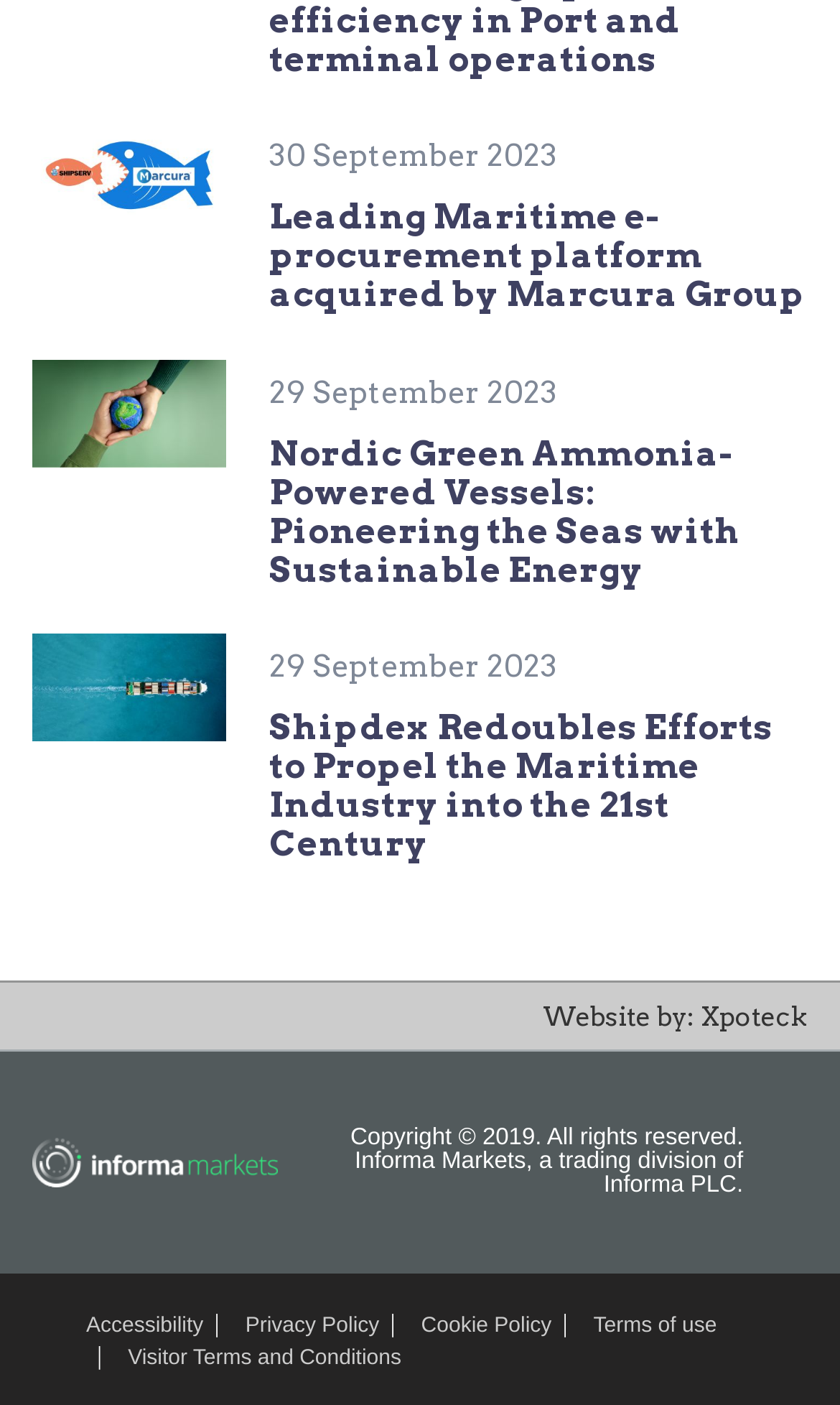What is the company that developed the website?
Provide a one-word or short-phrase answer based on the image.

Xpoteck